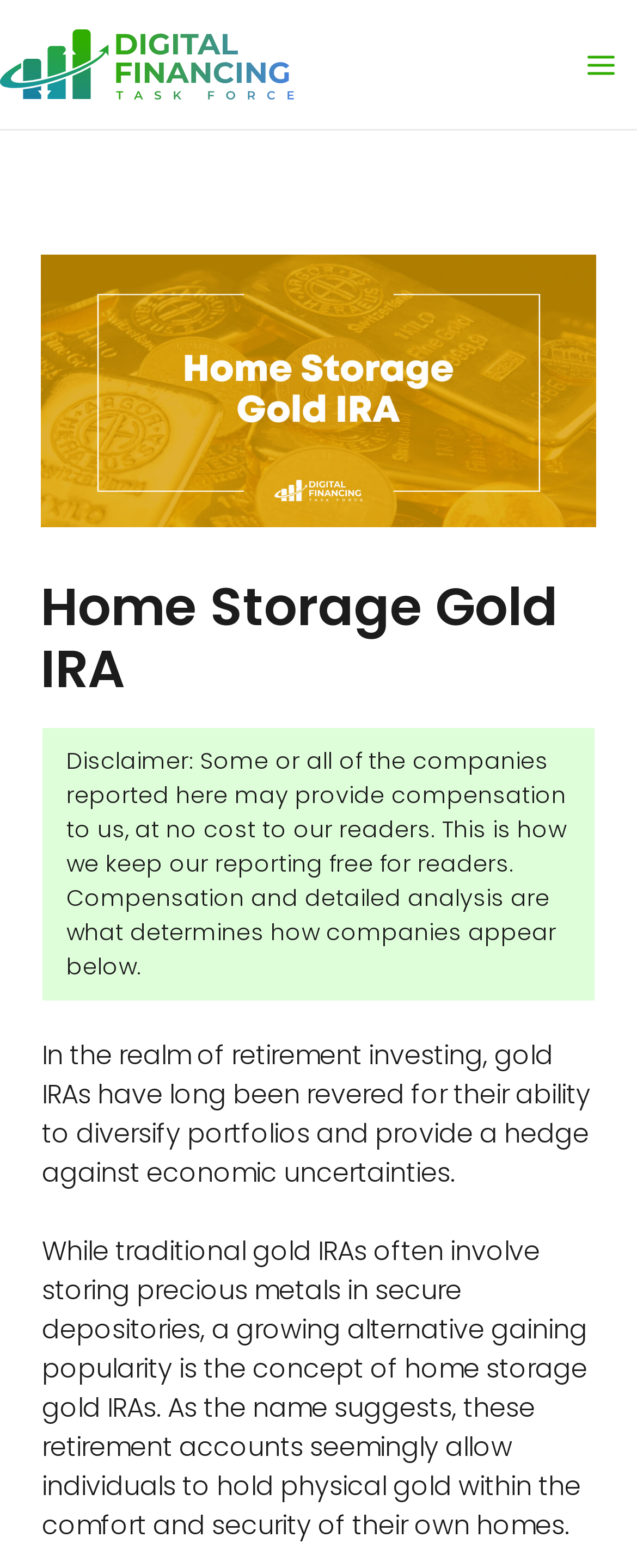What is the purpose of home storage gold IRAs?
From the image, provide a succinct answer in one word or a short phrase.

Diversify portfolios